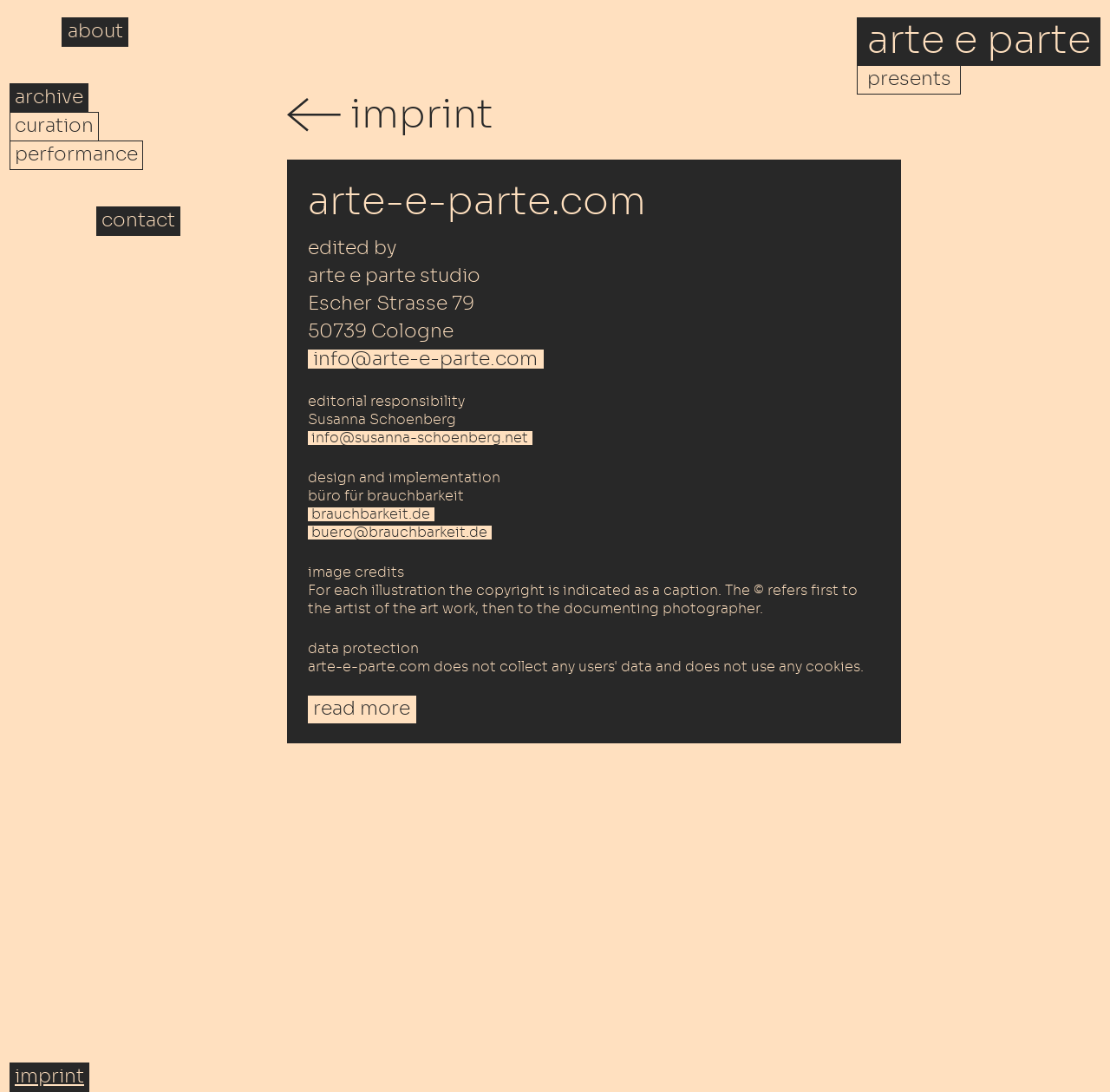Please find the bounding box coordinates of the element's region to be clicked to carry out this instruction: "click about".

[0.056, 0.016, 0.116, 0.043]